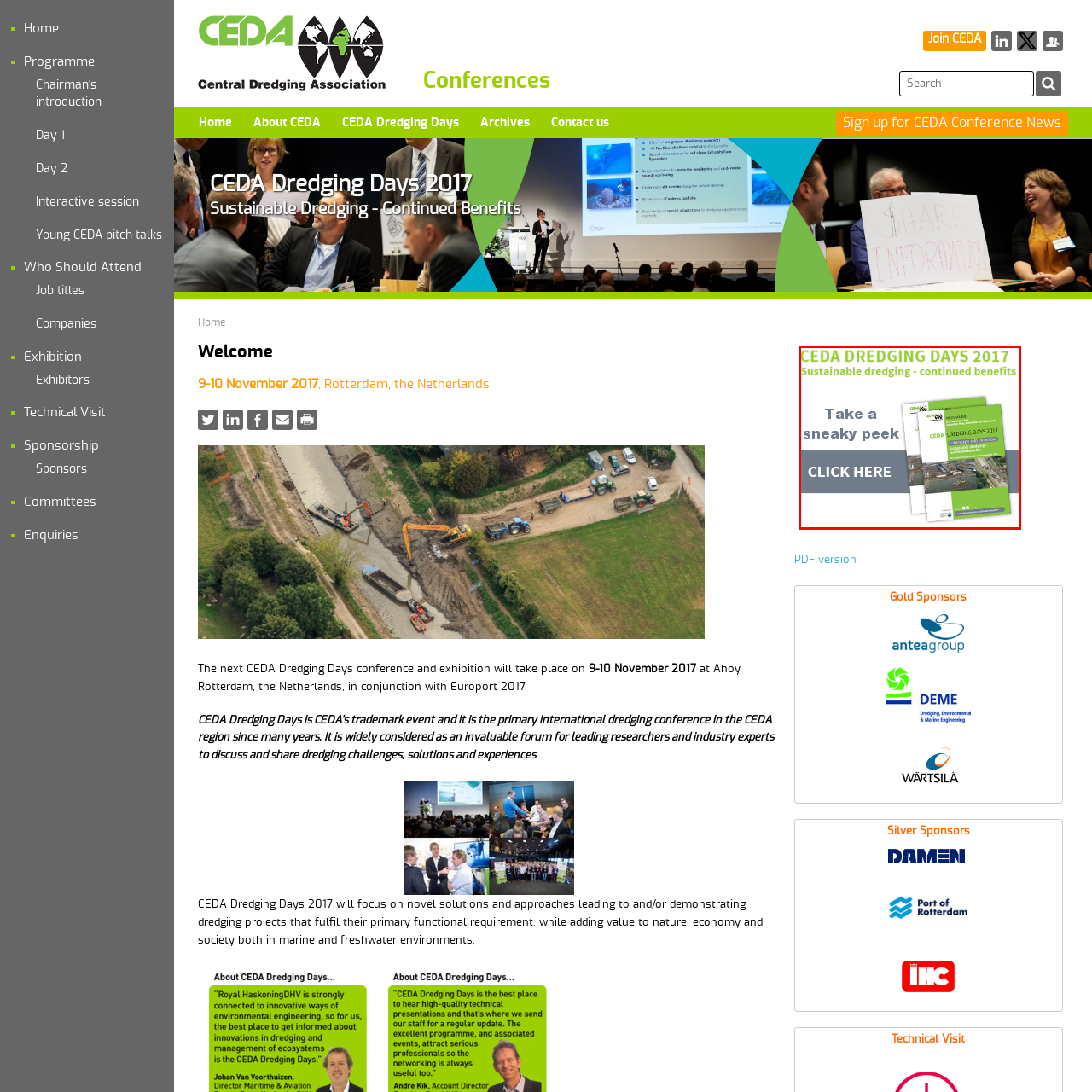Where is the CEDA Dredging Days 2017 event taking place?
Review the image area surrounded by the red bounding box and give a detailed answer to the question.

The location of the event is mentioned in the image, specifying that it will occur in Rotterdam, the Netherlands, which provides context for attendees and interested parties.